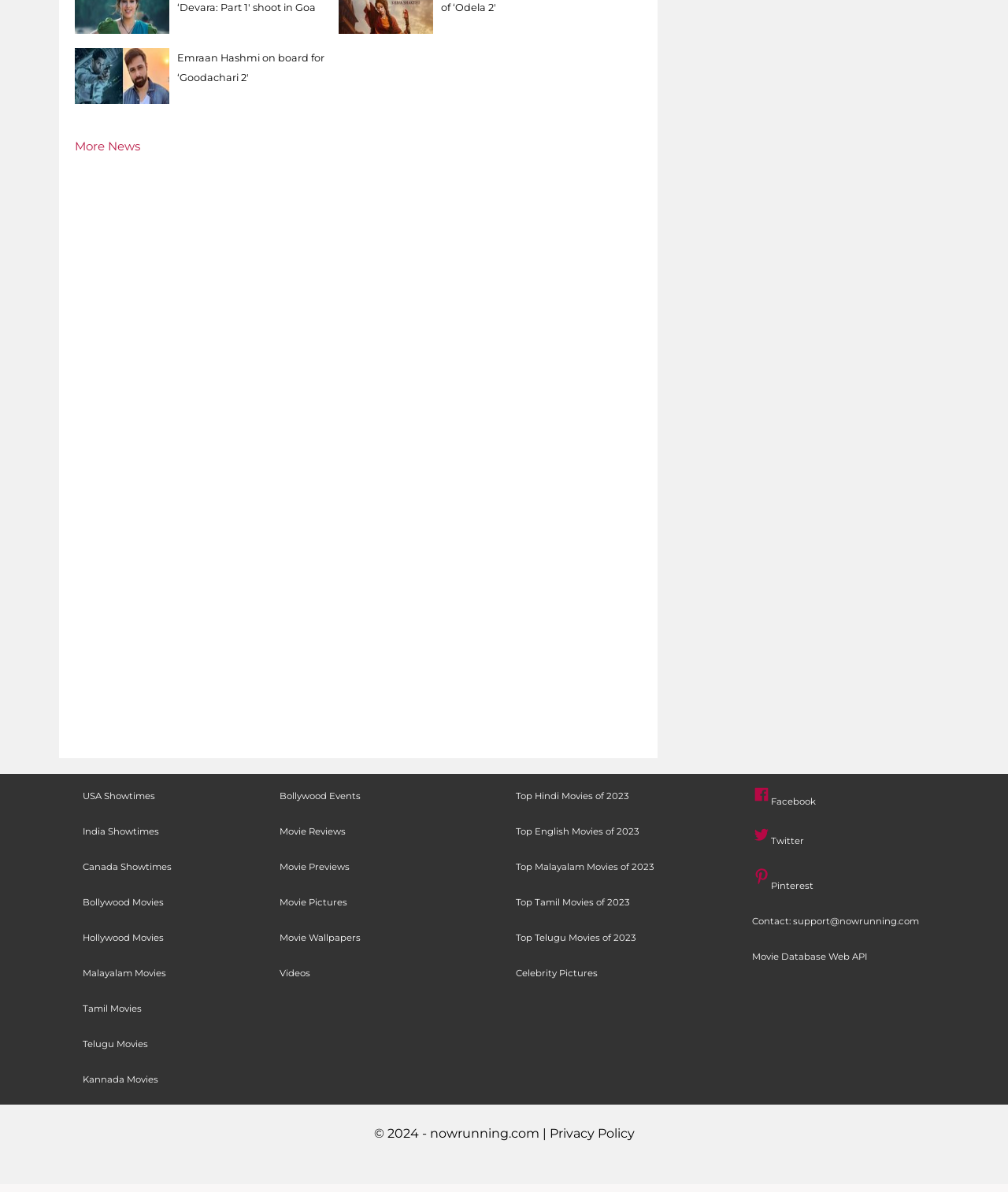Respond to the question below with a concise word or phrase:
What is the contact email address?

support@nowrunning.com